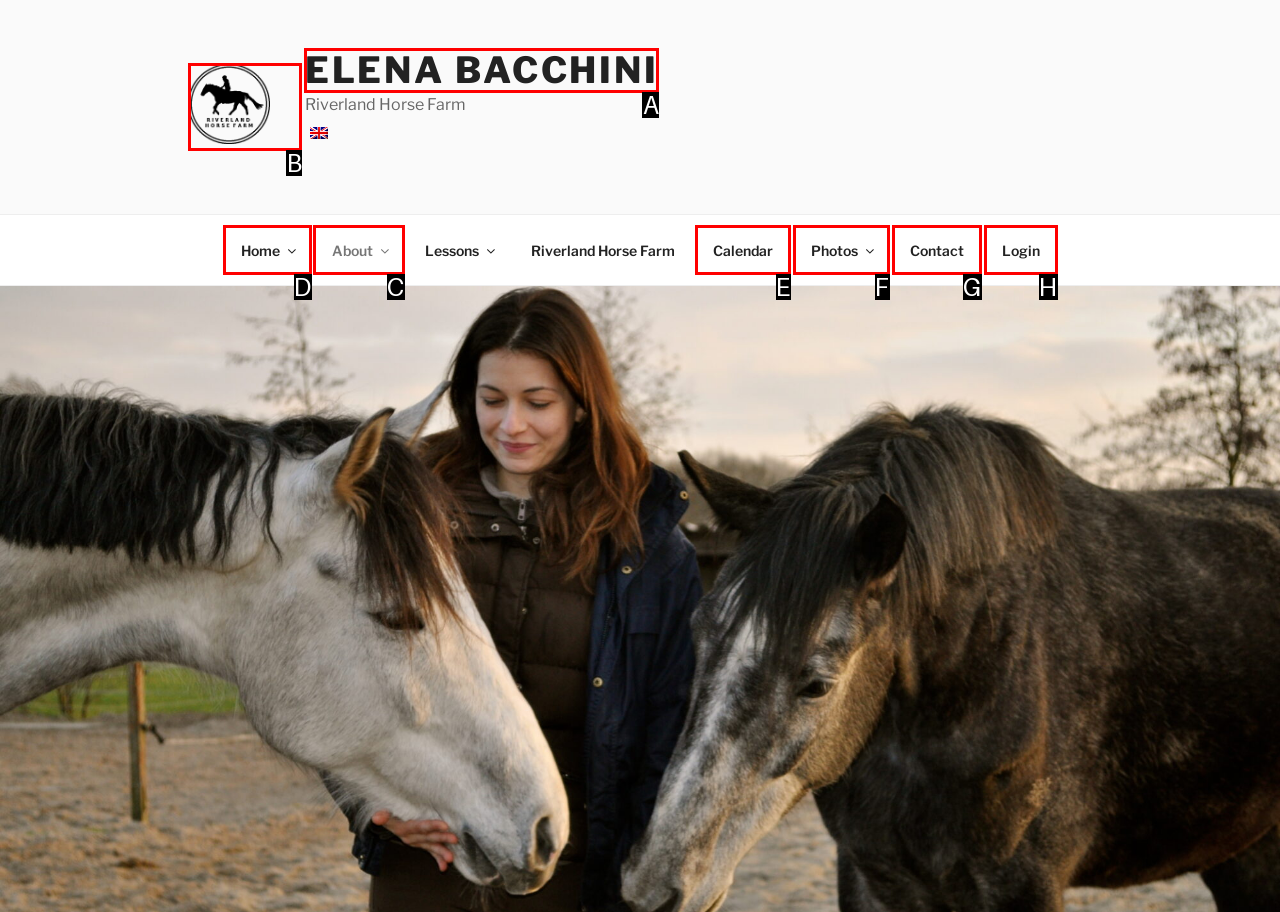Determine the letter of the UI element that you need to click to perform the task: go to the About page.
Provide your answer with the appropriate option's letter.

C